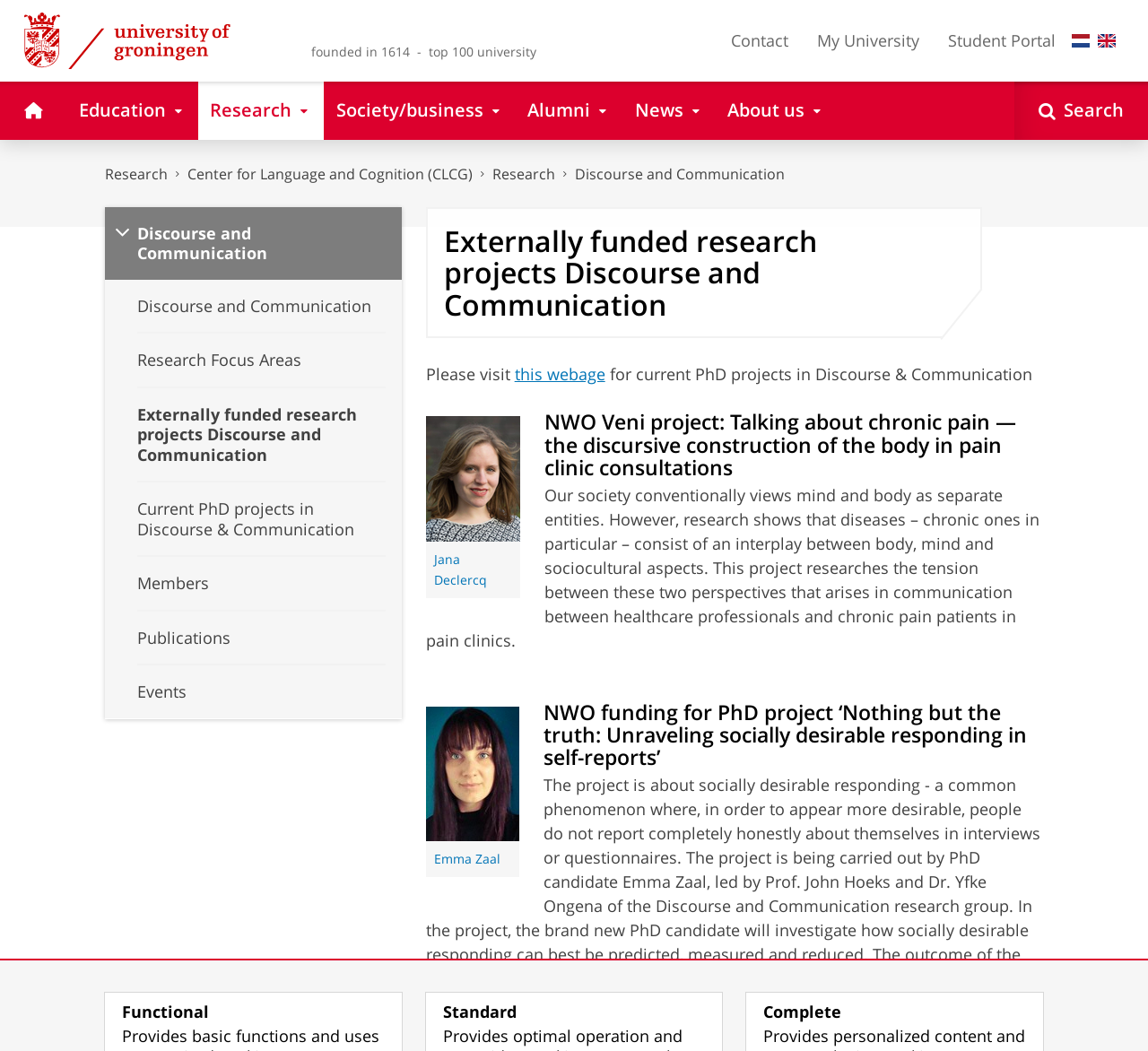Provide a one-word or short-phrase response to the question:
What is the topic of the PhD project funded by NWO?

Socially desirable responding in self-reports